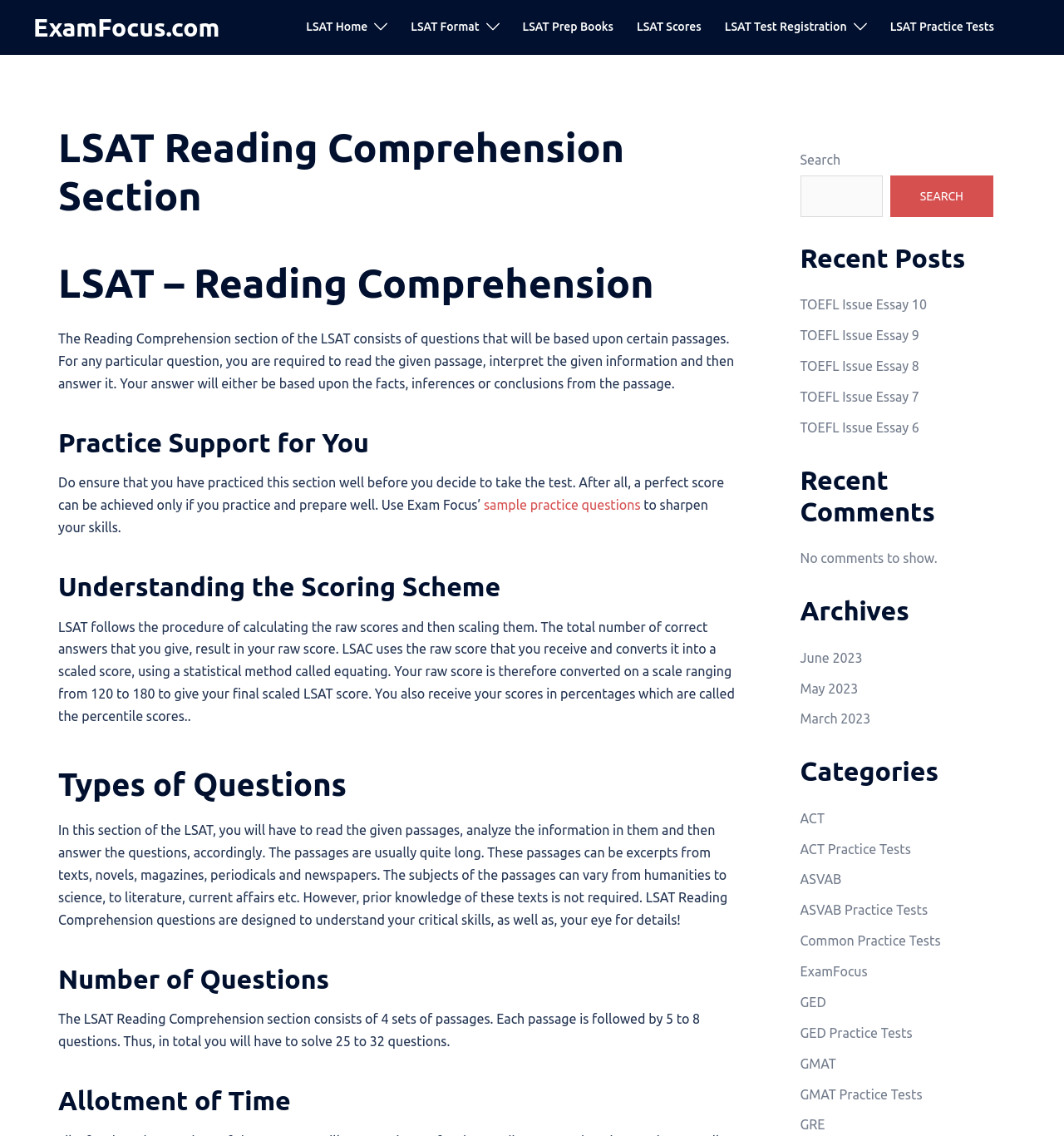Please provide the bounding box coordinate of the region that matches the element description: LSAT Test Registration. Coordinates should be in the format (top-left x, top-left y, bottom-right x, bottom-right y) and all values should be between 0 and 1.

[0.681, 0.016, 0.796, 0.033]